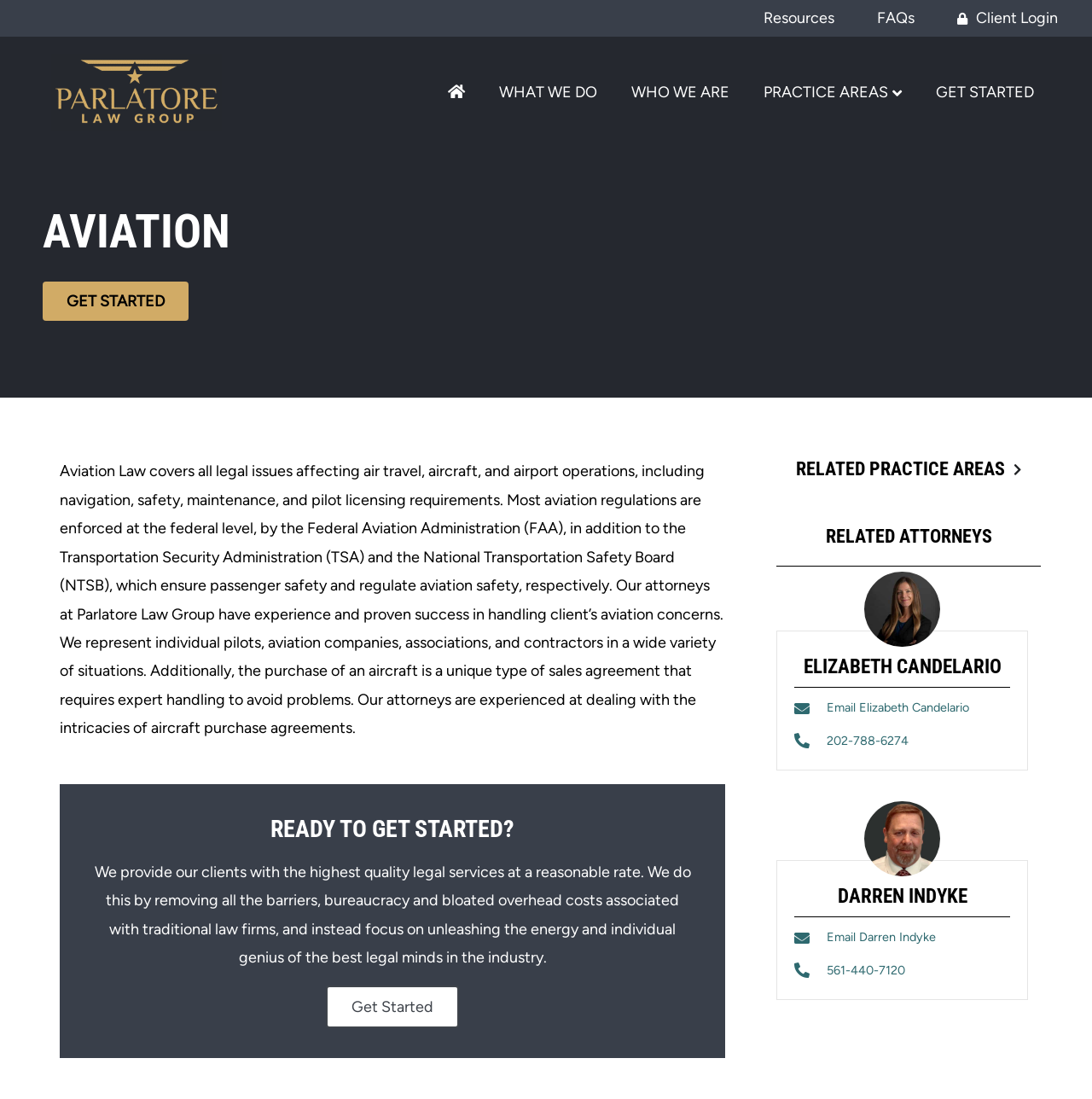What is the purpose of the 'GET STARTED' button?
Use the image to answer the question with a single word or phrase.

To provide legal services